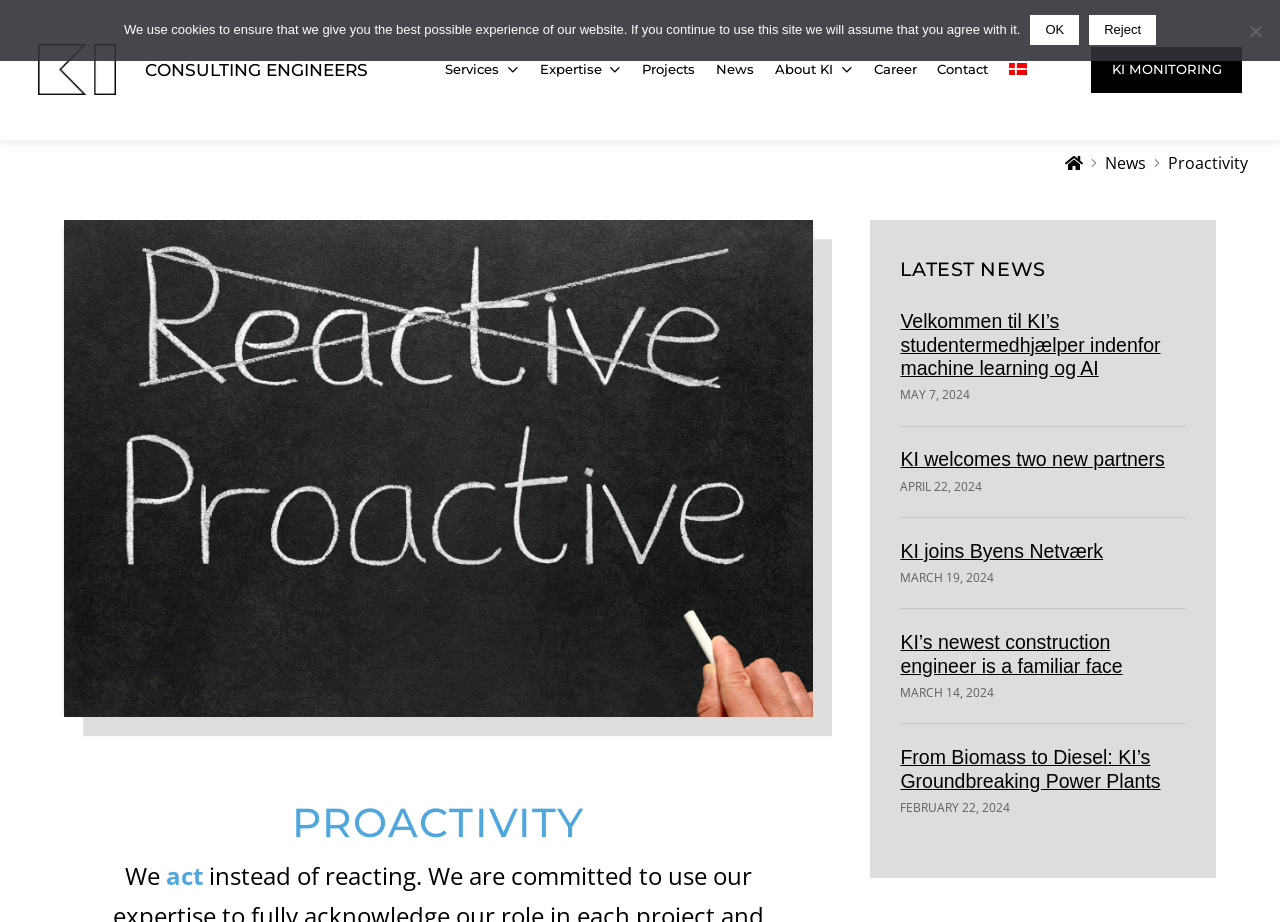Indicate the bounding box coordinates of the element that needs to be clicked to satisfy the following instruction: "Click the Career link". The coordinates should be four float numbers between 0 and 1, i.e., [left, top, right, bottom].

[0.68, 0.0, 0.719, 0.151]